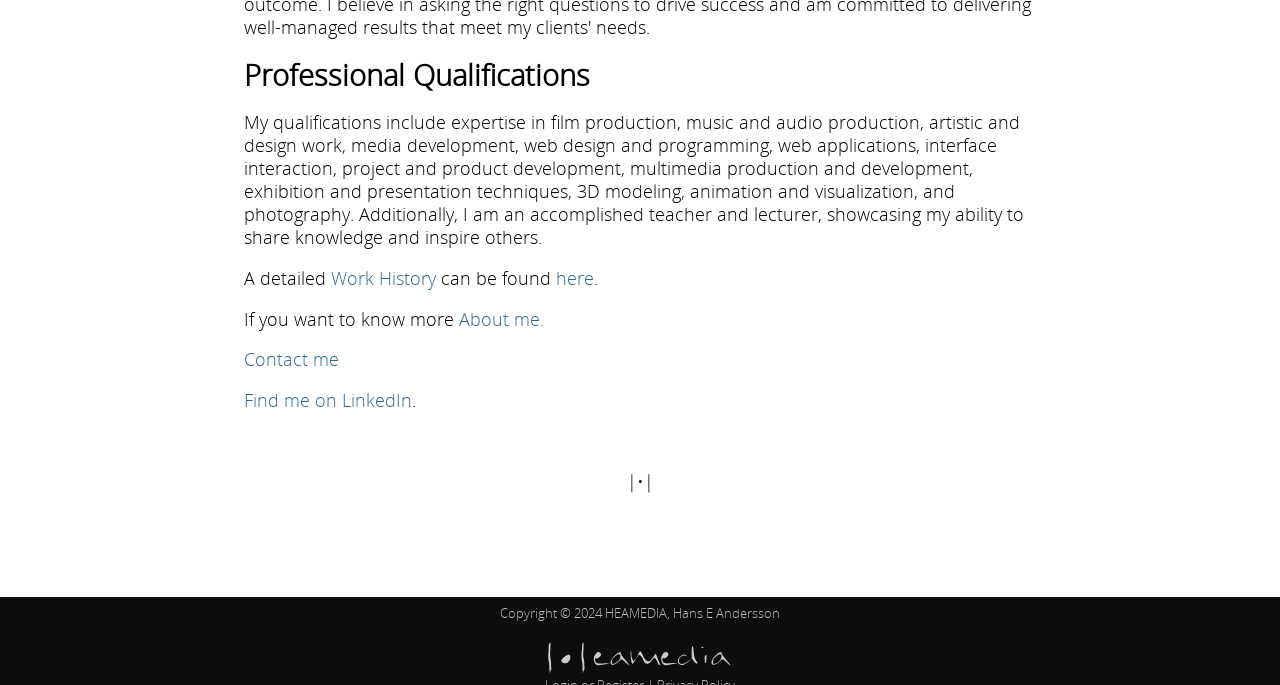Determine the bounding box for the described UI element: "Find me on LinkedIn".

[0.191, 0.566, 0.322, 0.601]